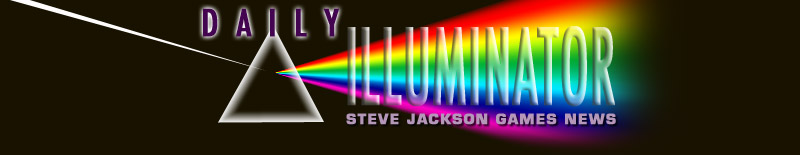Compose an extensive description of the image.

The image features the distinctive logo of the "Daily Illuminator," a newsletter associated with Steve Jackson Games. It showcases a triangular prism projecting a vibrant spectrum of colors against a dark background, symbolizing creativity and imagination in gaming. The words "DAILY ILLUMINATOR" are prominently displayed in bold, stylized lettering, with "STEVE JACKSON GAMES NEWS" providing further context about its origins. This design captures the essence of innovation and community in the gaming world, making it immediately recognizable to fans and followers.